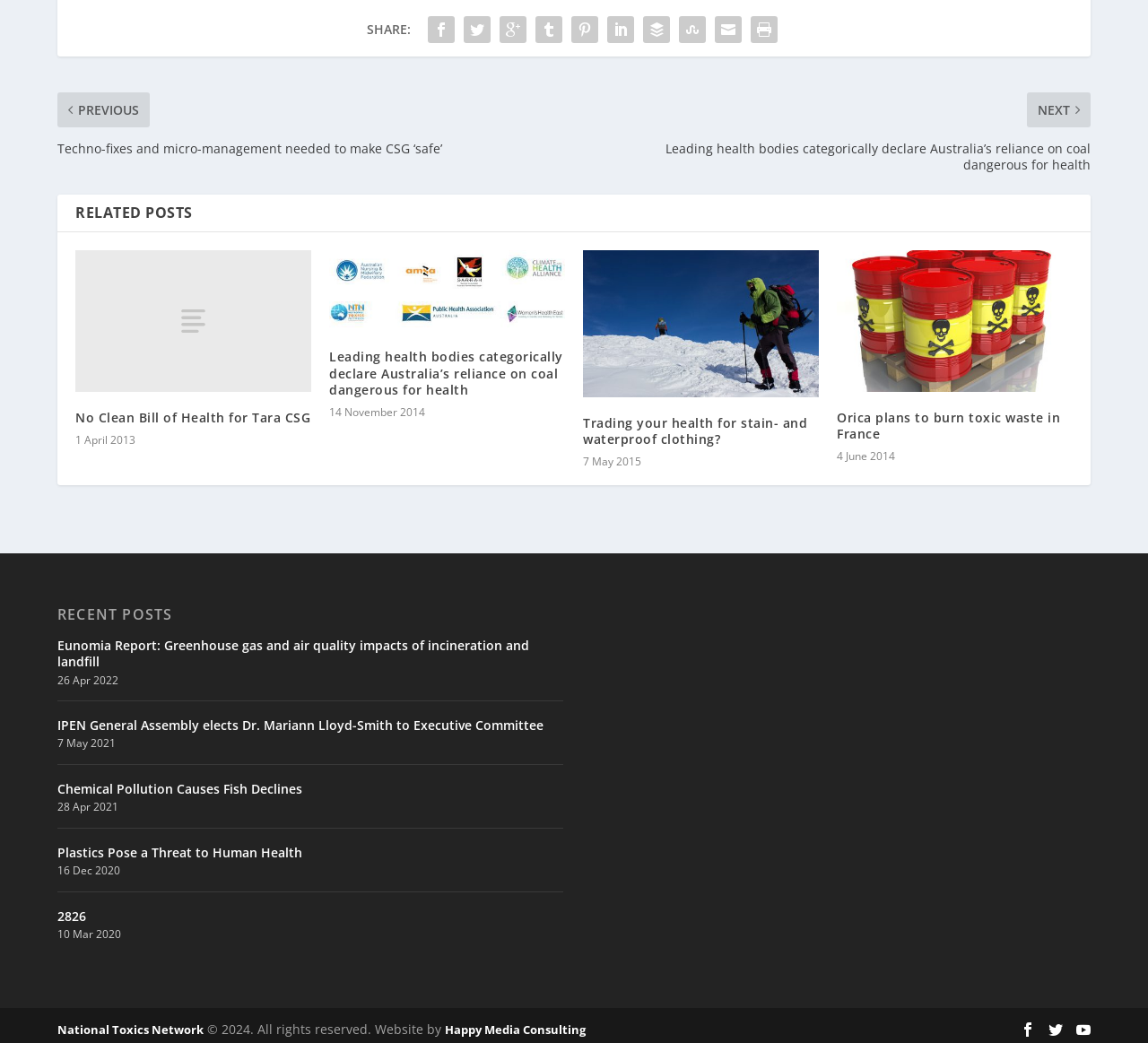Please determine the bounding box coordinates of the area that needs to be clicked to complete this task: 'View 'Leading health bodies categorically declare Australia’s reliance on coal dangerous for health''. The coordinates must be four float numbers between 0 and 1, formatted as [left, top, right, bottom].

[0.287, 0.193, 0.492, 0.271]